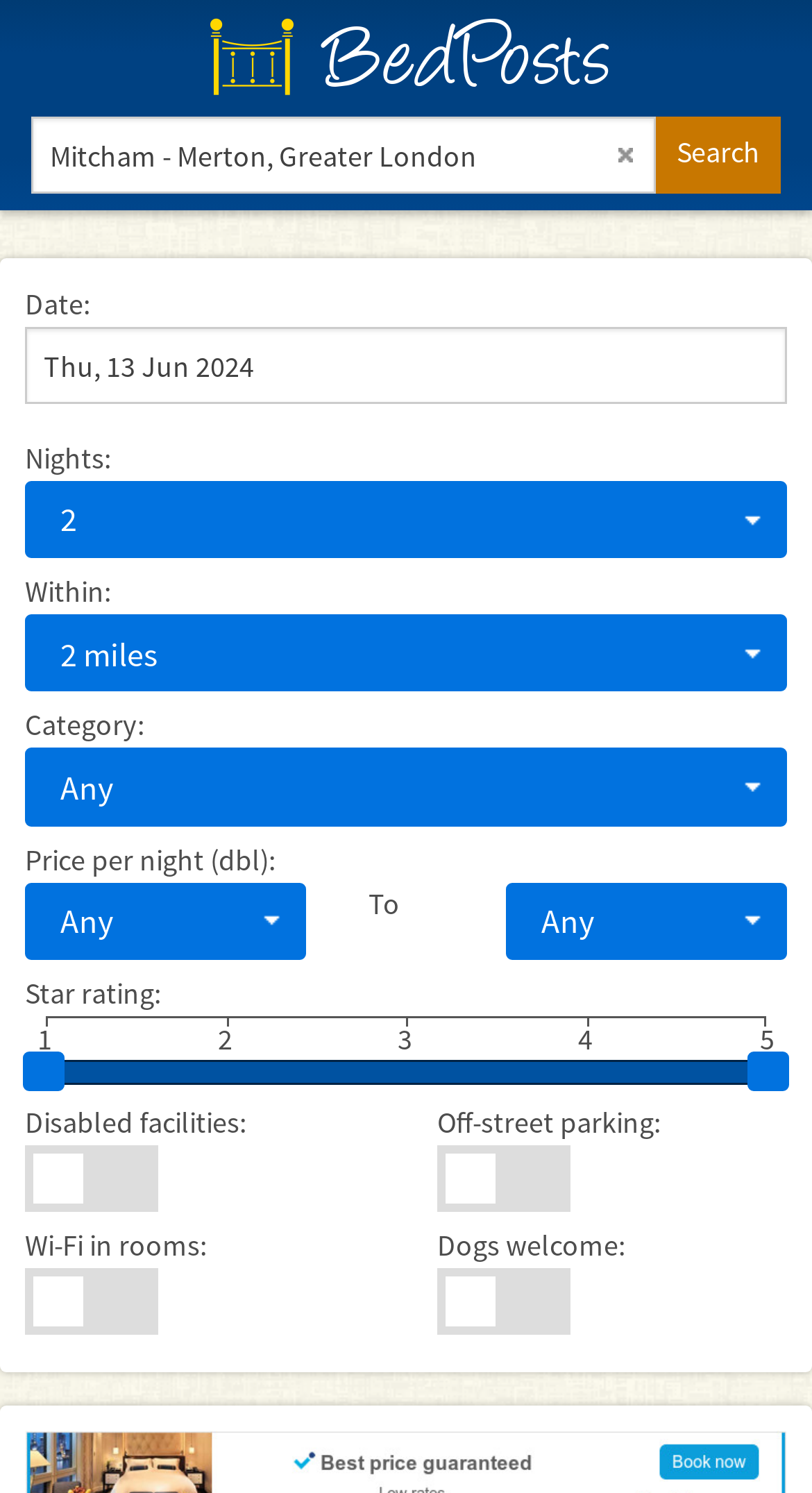Utilize the details in the image to give a detailed response to the question: What type of facilities can be filtered in the search?

The webpage allows users to filter accommodations based on various facilities, including disabled facilities, off-street parking, Wi-Fi in rooms, and whether dogs are welcome.